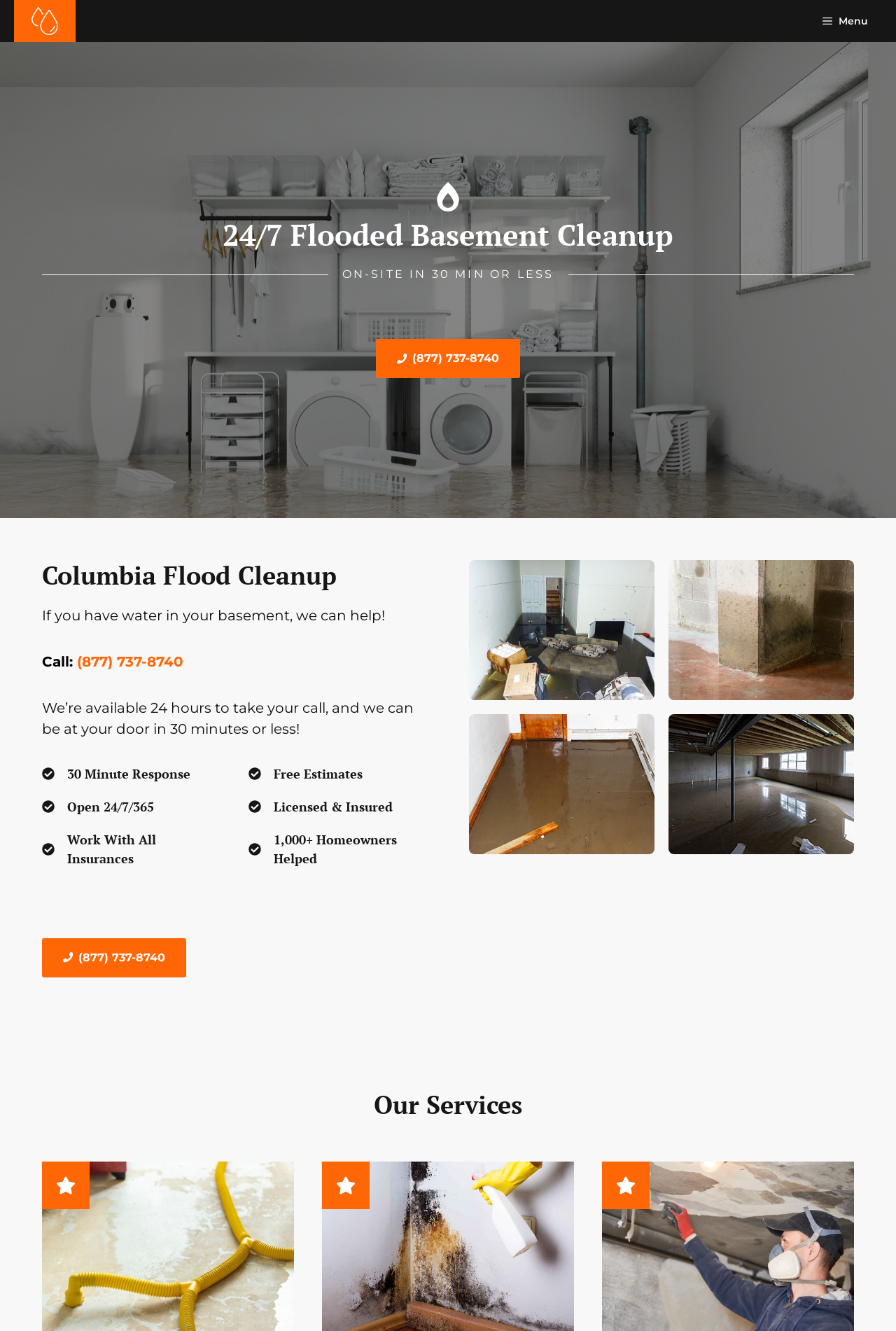Provide a thorough summary of the webpage.

The webpage is about Columbia Flooded Basement Cleanup services provided by BasementFloodHelpers.com. At the top left, there is a link to the website's homepage, accompanied by a small image of the company's logo. On the top right, there is a menu button labeled "Menu" that controls a mobile menu.

Below the top section, there is a prominent heading that reads "24/7 Flooded Basement Cleanup". Underneath, there is a static text "ON-SITE IN 30 MIN OR LESS" in a larger font size. A phone number "(877) 737-8740" is displayed as a link, allowing users to quickly call the service.

The main content section is divided into two columns. The left column features several headings, including "Columbia Flood Cleanup", "30 Minute Response", "Open 24/7/365", "Work With All Insurances", and "Free Estimates". The right column has headings such as "Licensed & Insured" and "1,000+ Homeowners Helped".

There are four images arranged in a 2x2 grid, two on the left and two on the right, which appear to be related to the services provided. Below the images, there is a heading "Our Services" followed by three empty headings, possibly indicating a section for future content.

Throughout the page, there are multiple instances of the phone number "(877) 737-8740" displayed as links, encouraging users to call the service for assistance. Overall, the webpage is designed to provide quick access to the company's services and contact information, with a focus on emergency flooded basement cleanup in Columbia.